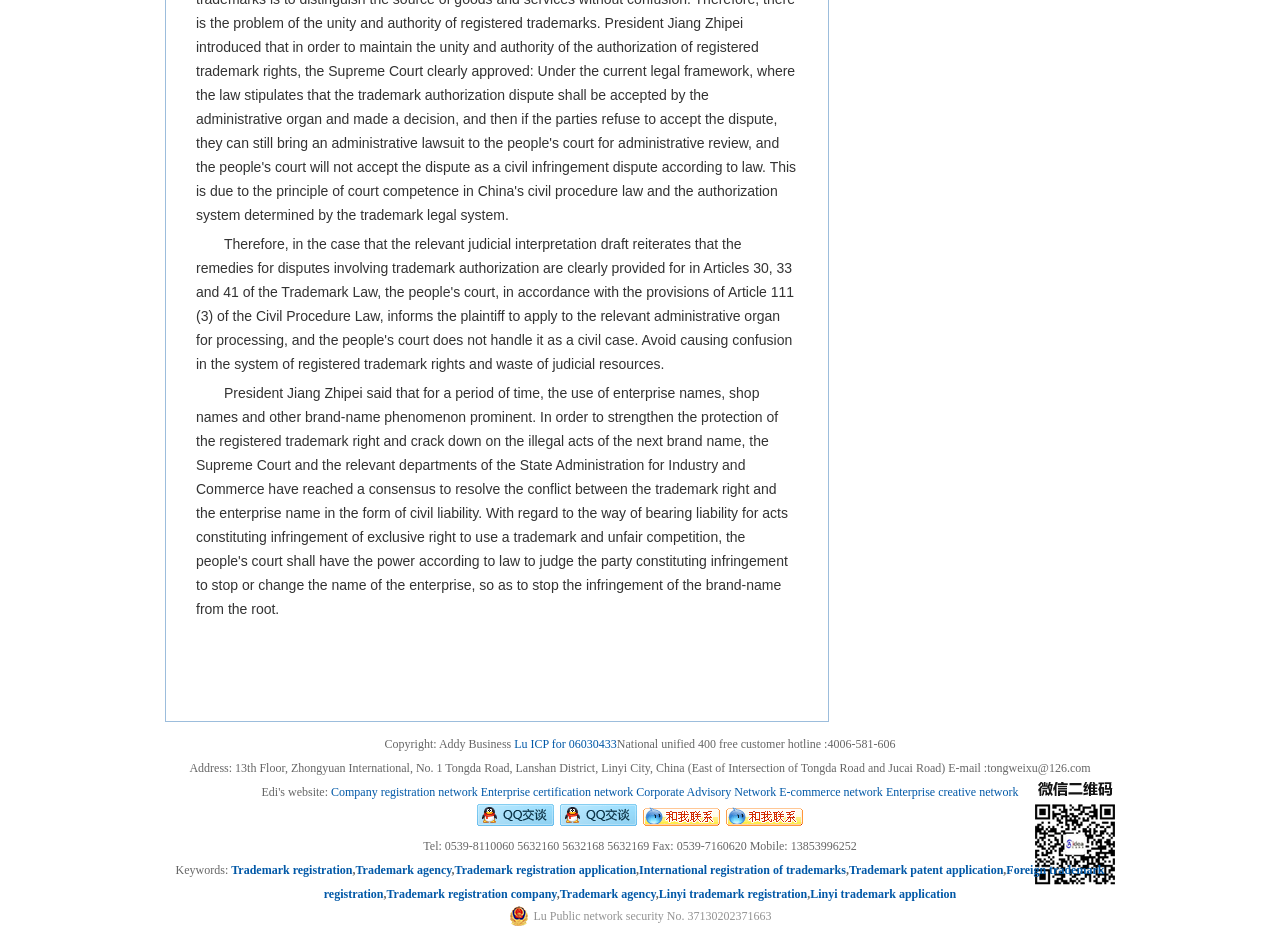Please specify the bounding box coordinates in the format (top-left x, top-left y, bottom-right x, bottom-right y), with values ranging from 0 to 1. Identify the bounding box for the UI component described as follows: docker swarm silly issues

None